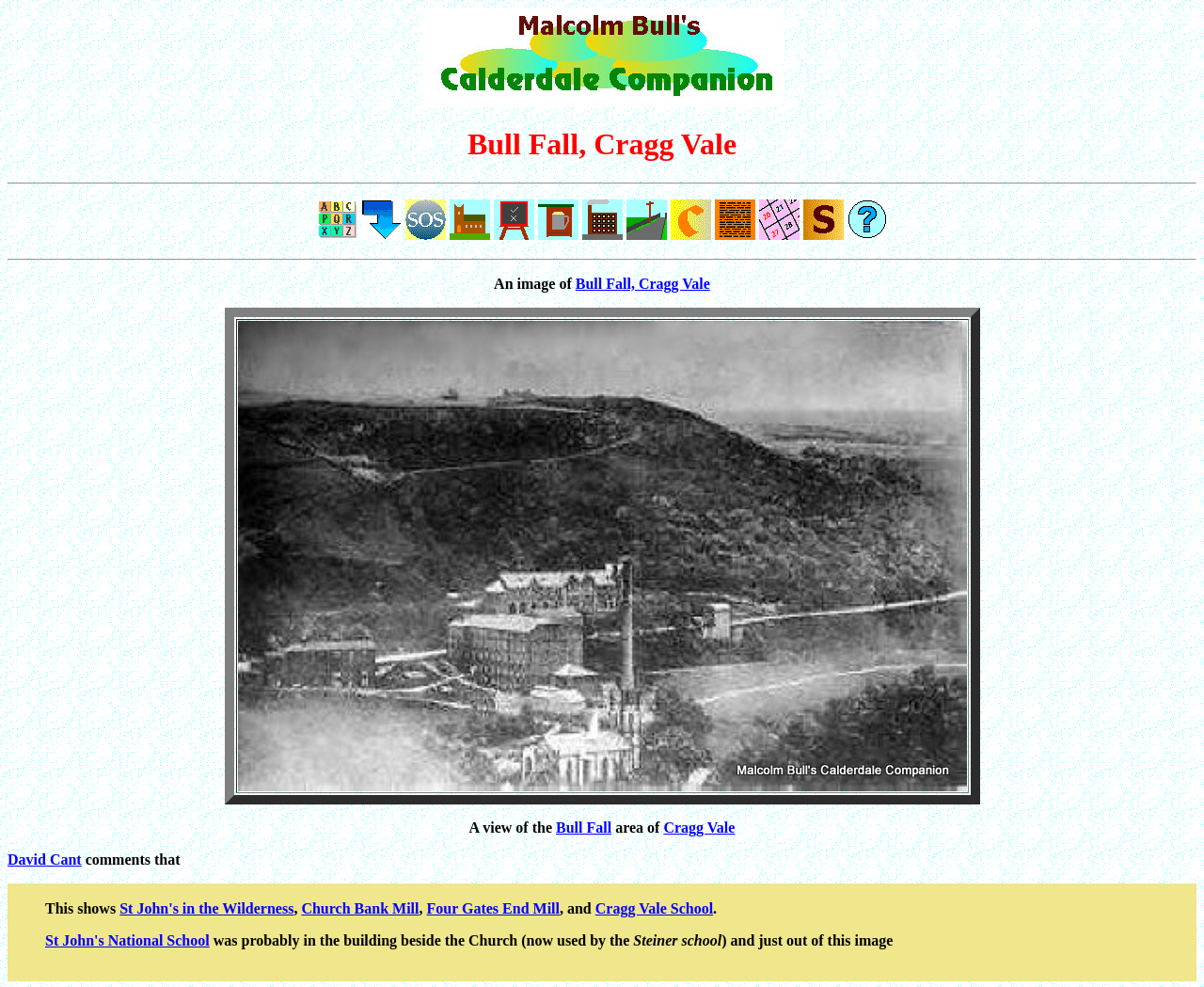Please identify the bounding box coordinates of the clickable region that I should interact with to perform the following instruction: "Explore St John's in the Wilderness link". The coordinates should be expressed as four float numbers between 0 and 1, i.e., [left, top, right, bottom].

[0.099, 0.912, 0.244, 0.928]